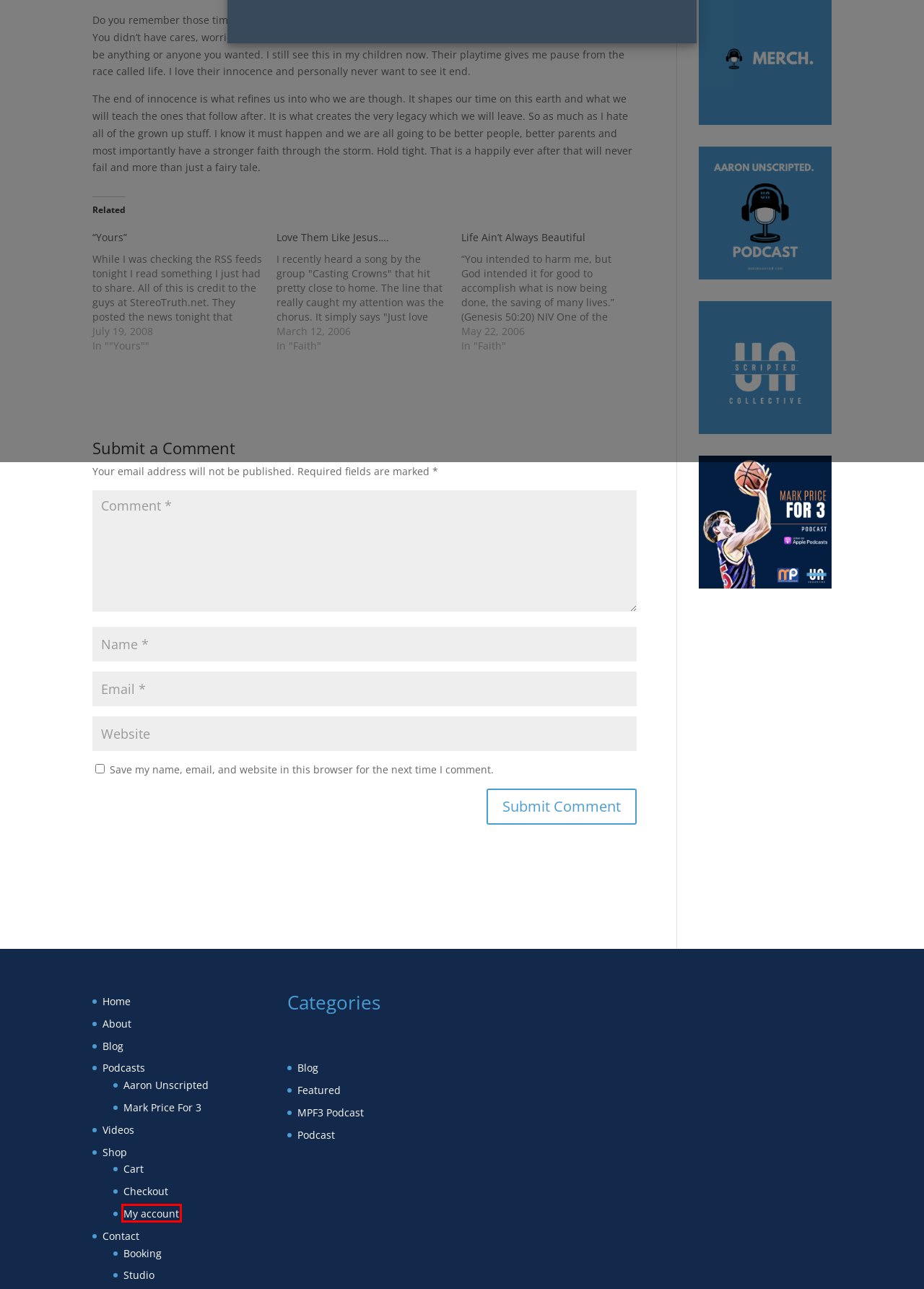You are provided with a screenshot of a webpage that has a red bounding box highlighting a UI element. Choose the most accurate webpage description that matches the new webpage after clicking the highlighted element. Here are your choices:
A. "Yours" - Aaron Unscripted
B. Podcast Archives - Aaron Unscripted
C. Love Them Like Jesus…. - Aaron Unscripted
D. My account - Aaron Unscripted
E. Blog Archives - Aaron Unscripted
F. Mark Price - Aaron Unscripted
G. Life Ain’t Always Beautiful - Aaron Unscripted
H. MPF3 Podcast Archives - Aaron Unscripted

D